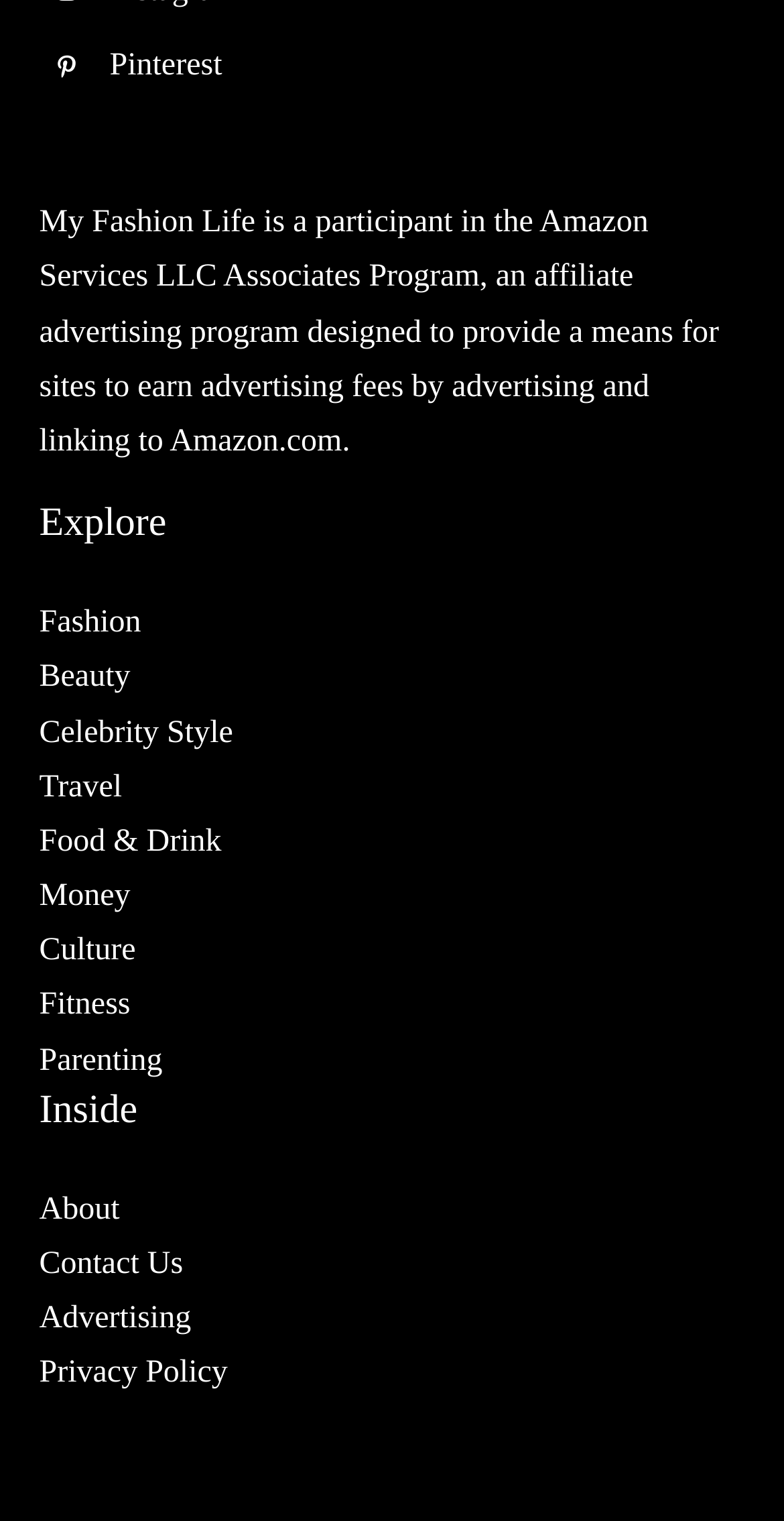What is the name of the social media platform linked at the top?
Analyze the image and provide a thorough answer to the question.

The topmost link on the webpage has the OCR text ' Pinterest', indicating that it is a link to the Pinterest social media platform.